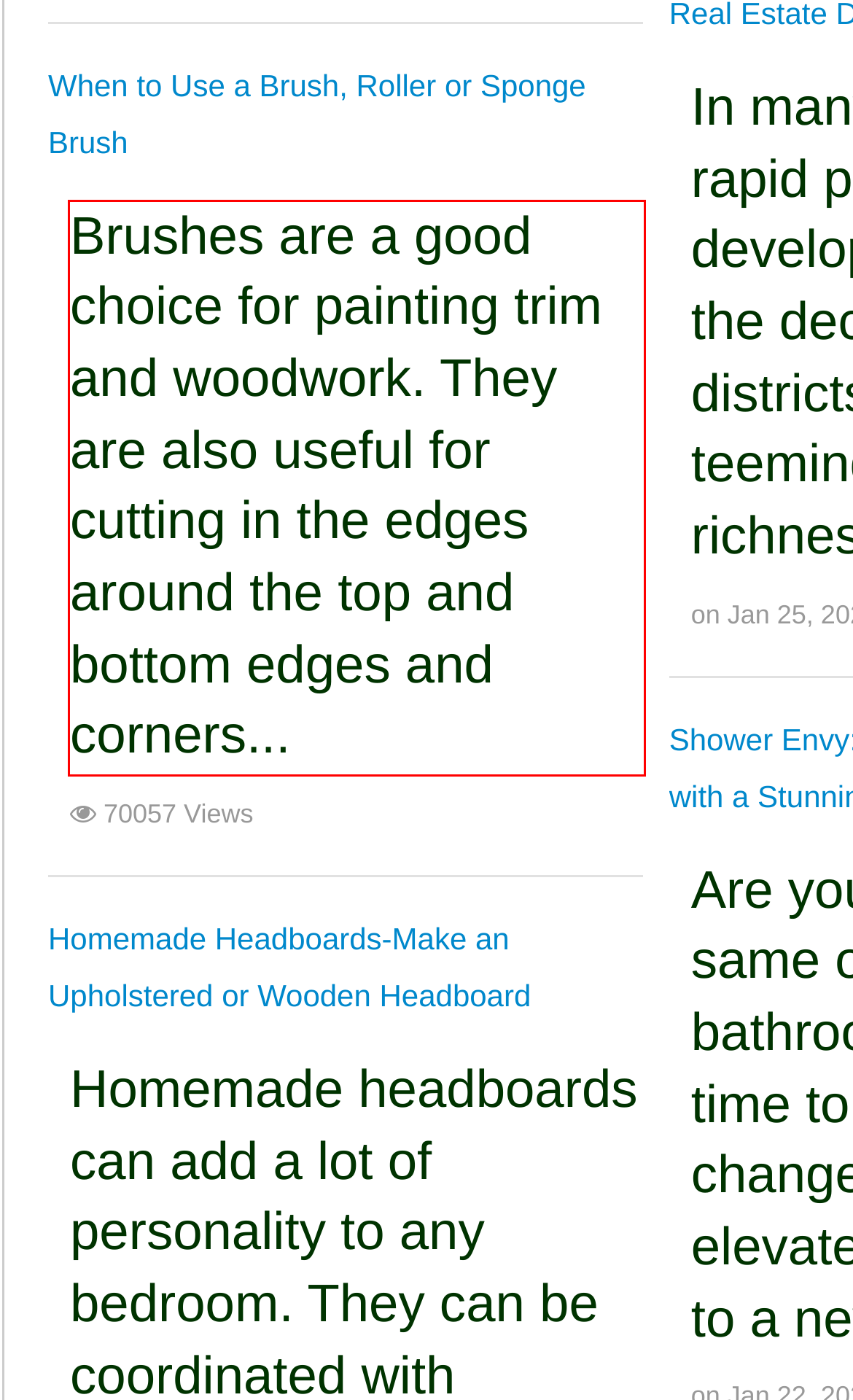From the provided screenshot, extract the text content that is enclosed within the red bounding box.

Brushes are a good choice for painting trim and woodwork. They are also useful for cutting in the edges around the top and bottom edges and corners...